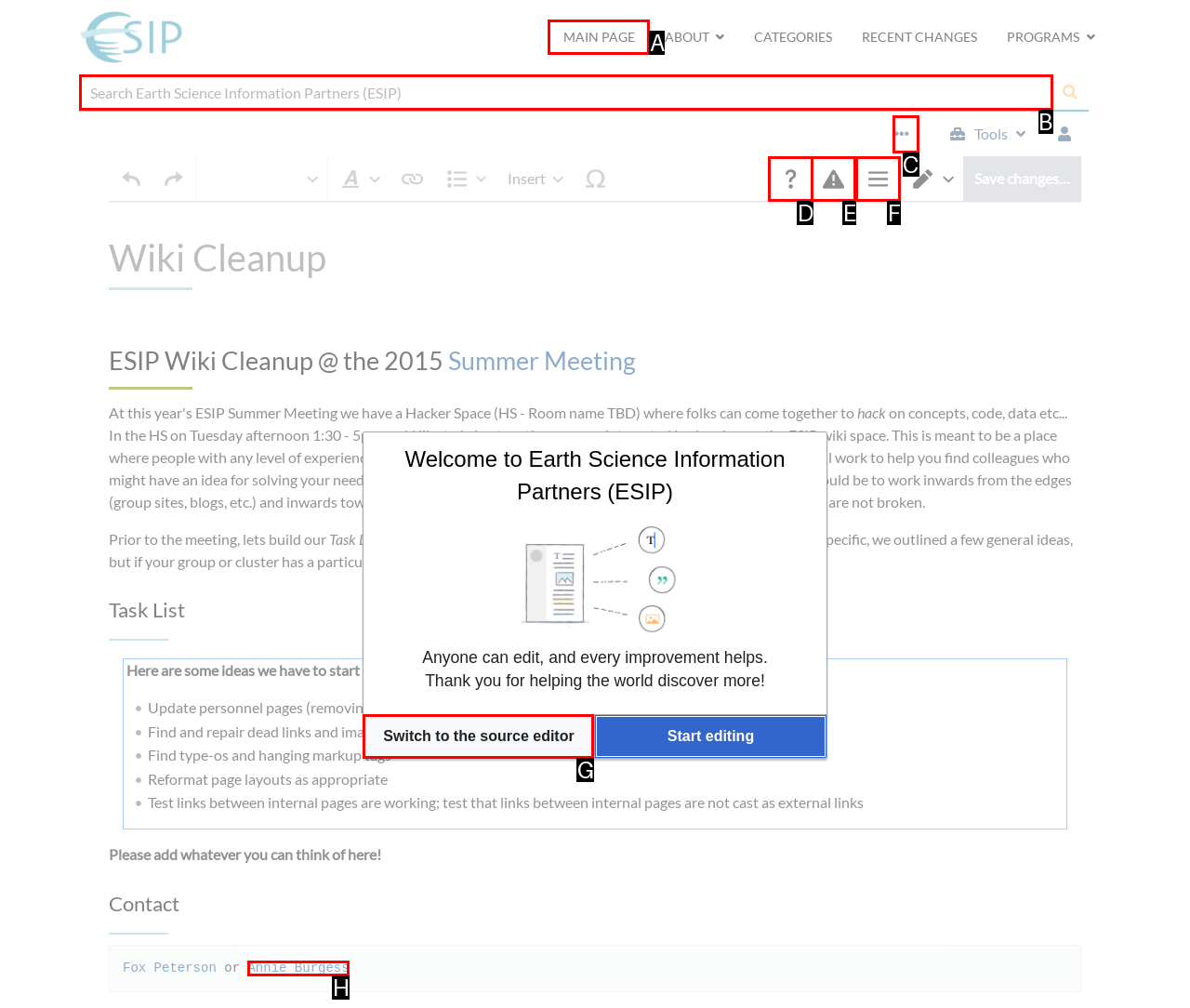Indicate the HTML element to be clicked to accomplish this task: Switch to the source editor Respond using the letter of the correct option.

G